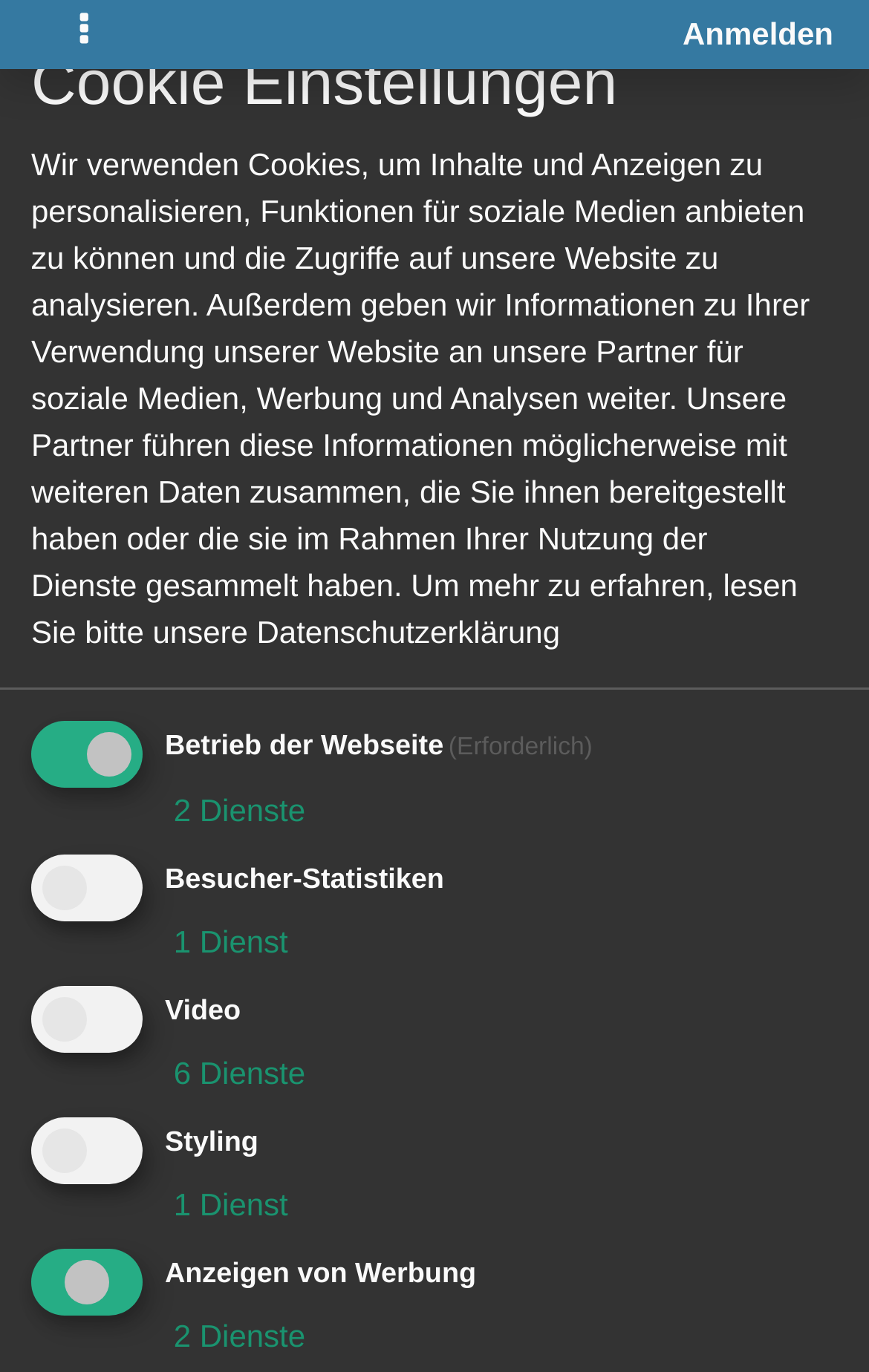Find the bounding box coordinates for the element described here: "parent_node: Anmelden aria-label="Toggle navigation"".

[0.041, 0.0, 0.154, 0.05]